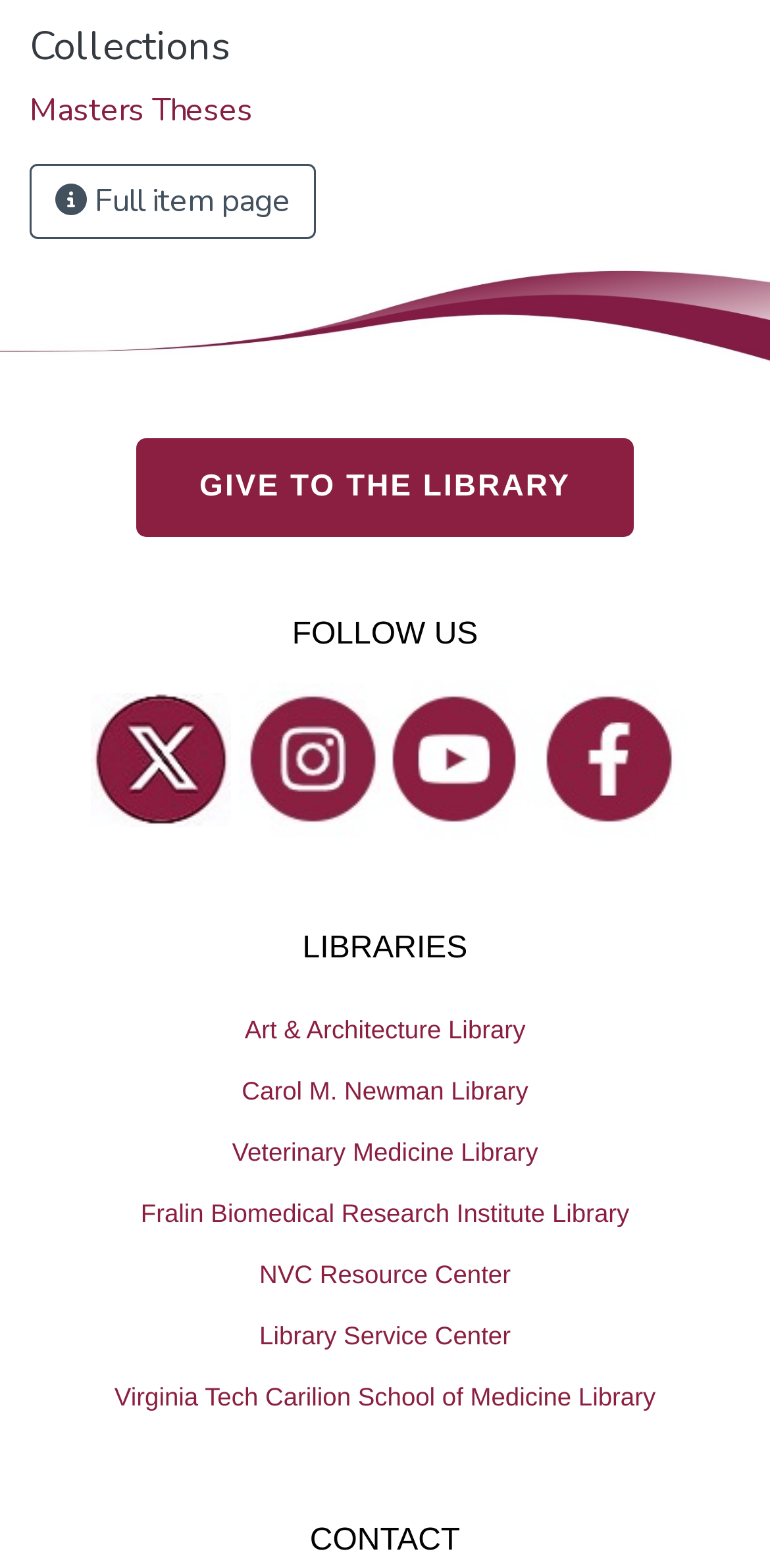Please locate the bounding box coordinates of the element's region that needs to be clicked to follow the instruction: "Follow on Twitter". The bounding box coordinates should be provided as four float numbers between 0 and 1, i.e., [left, top, right, bottom].

[0.145, 0.453, 0.273, 0.516]